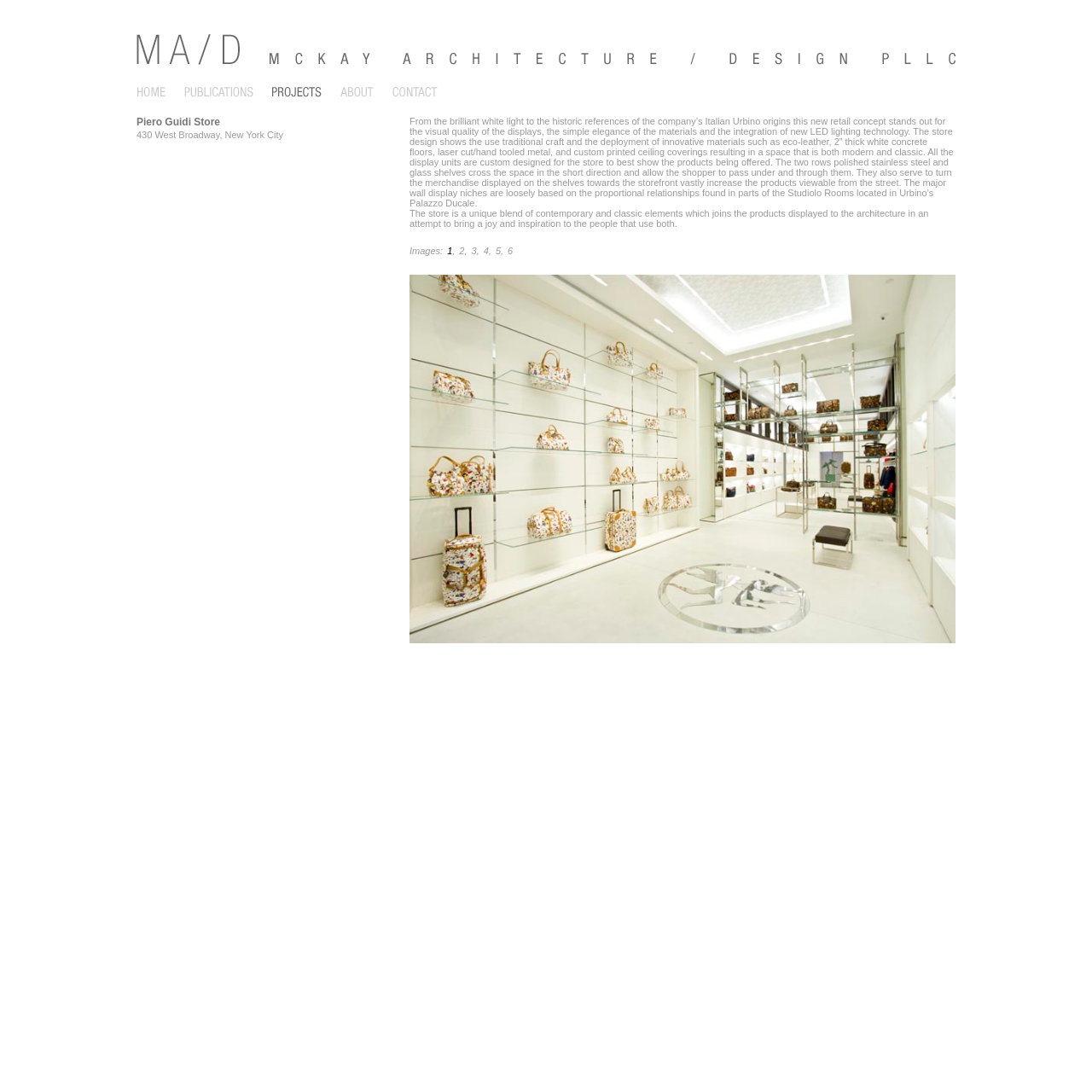Provide a one-word or brief phrase answer to the question:
What is the inspiration for the major wall display niches?

Studiolo Rooms in Urbino’s Palazzo Ducale